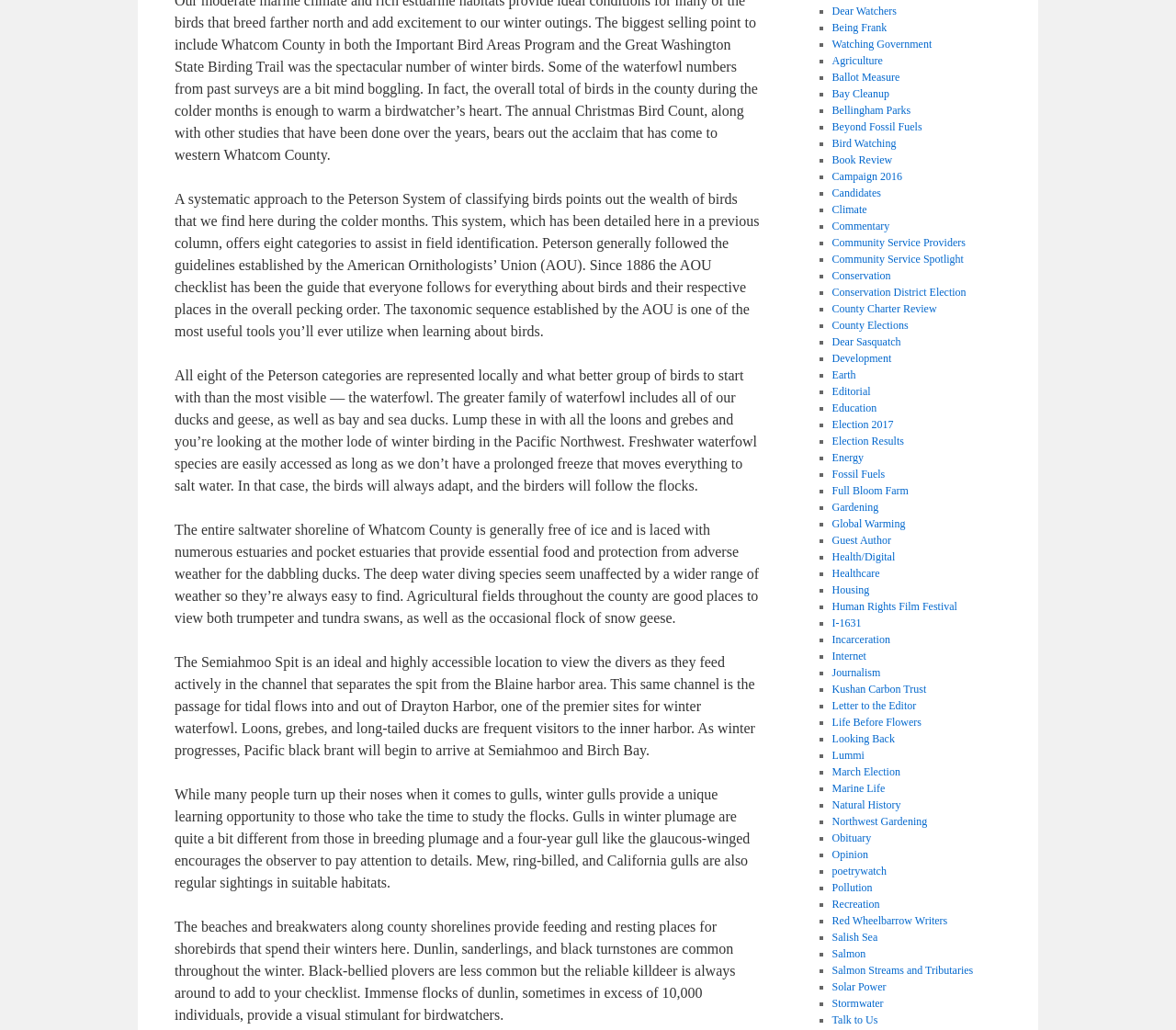What is the location mentioned in the article?
Please utilize the information in the image to give a detailed response to the question.

The location mentioned in the article can be determined by reading the content of the StaticText elements, which mention Whatcom County as the location where the different species of birds can be found.